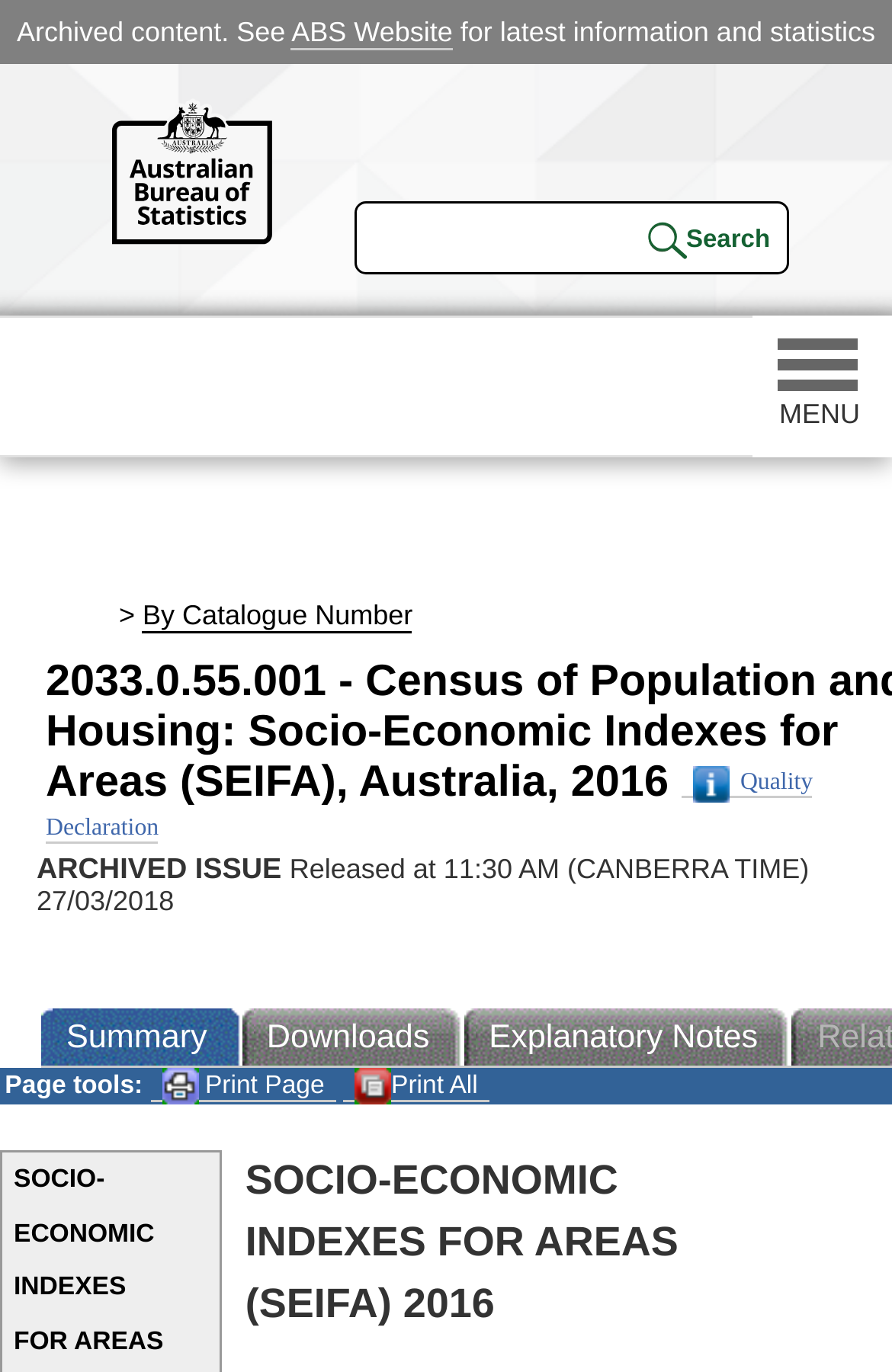Determine the bounding box coordinates for the element that should be clicked to follow this instruction: "View Quality Declaration". The coordinates should be given as four float numbers between 0 and 1, in the format [left, top, right, bottom].

[0.051, 0.562, 0.911, 0.615]